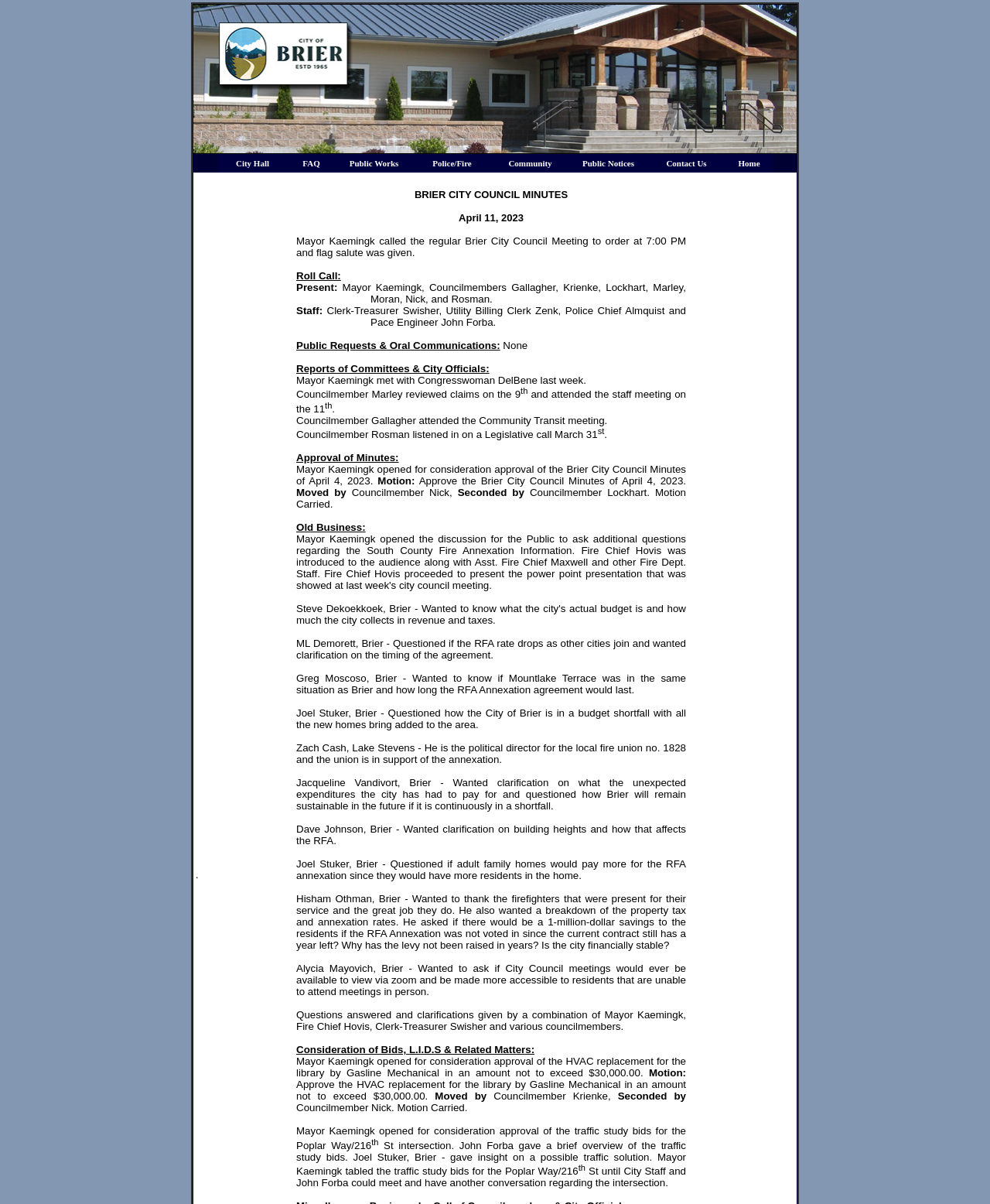Please examine the image and provide a detailed answer to the question: What is the name of the city council meeting's clerk-treasurer?

I found the answer by looking at the text 'Clerk-Treasurer Swisher, Utility Billing Clerk Zenk, Police Chief Almquist and Pace Engineer John' which is part of the 'Staff:' section, indicating that Clerk-Treasurer Swisher is a staff member.